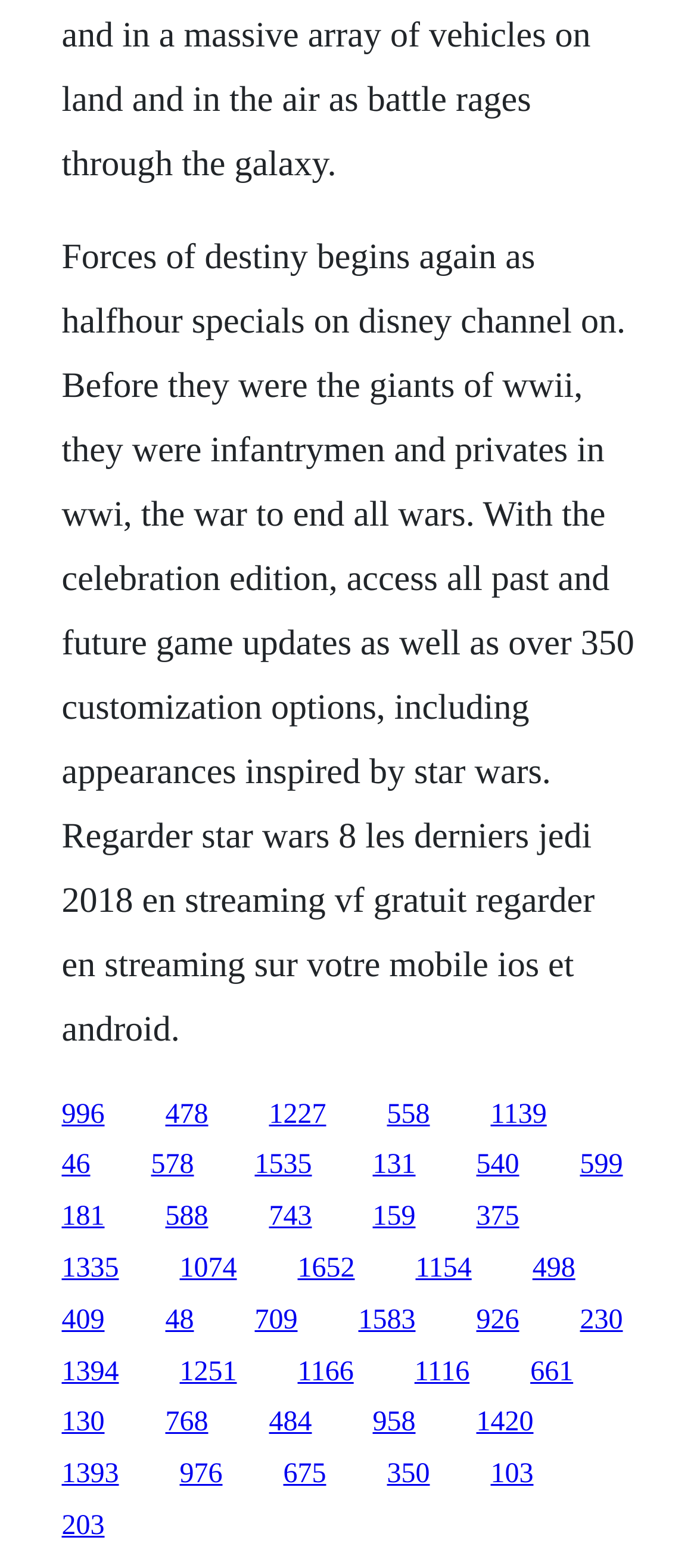Given the webpage screenshot, identify the bounding box of the UI element that matches this description: "46".

[0.088, 0.734, 0.129, 0.753]